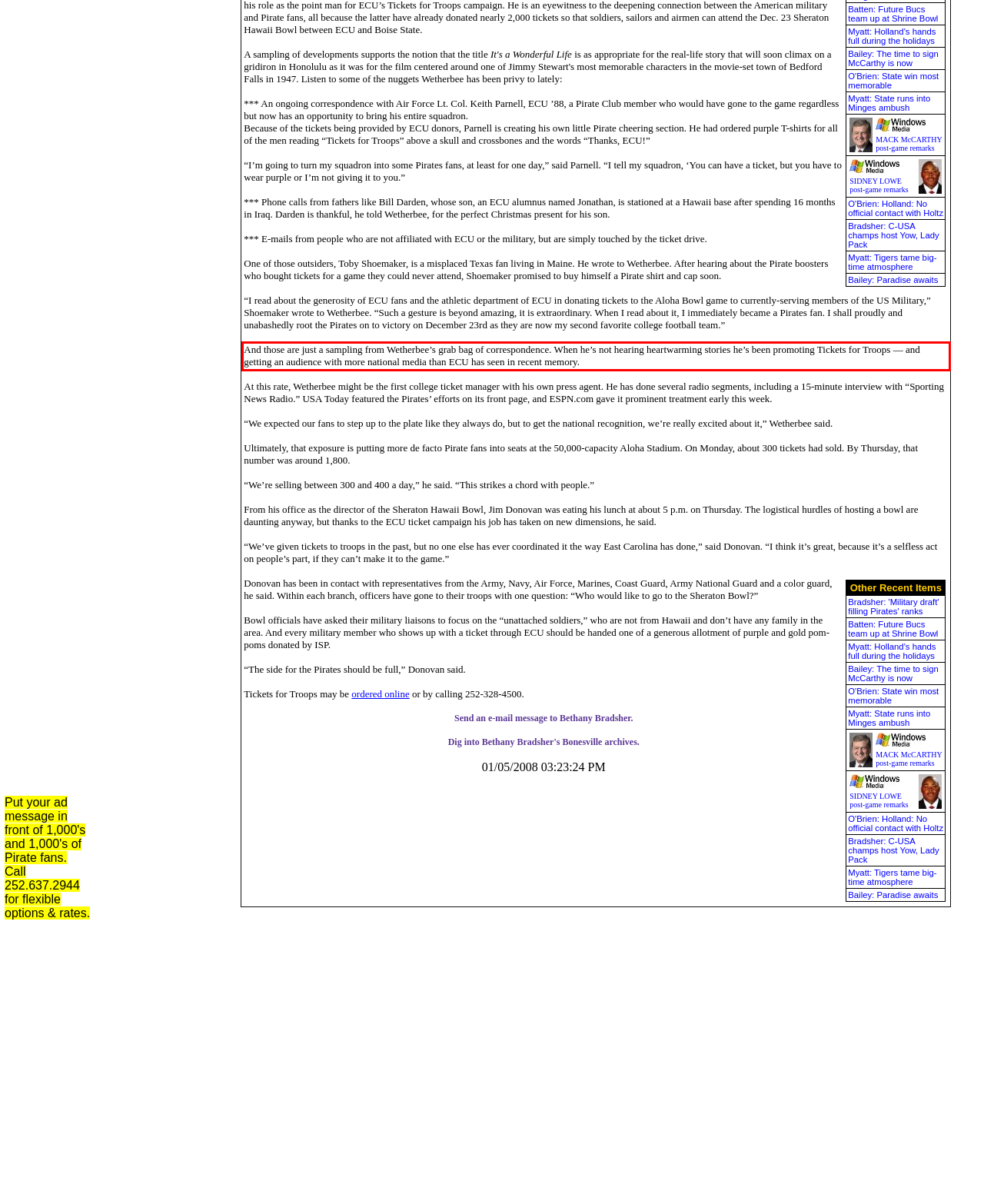In the given screenshot, locate the red bounding box and extract the text content from within it.

And those are just a sampling from Wetherbee’s grab bag of correspondence. When he’s not hearing heartwarming stories he’s been promoting Tickets for Troops — and getting an audience with more national media than ECU has seen in recent memory.